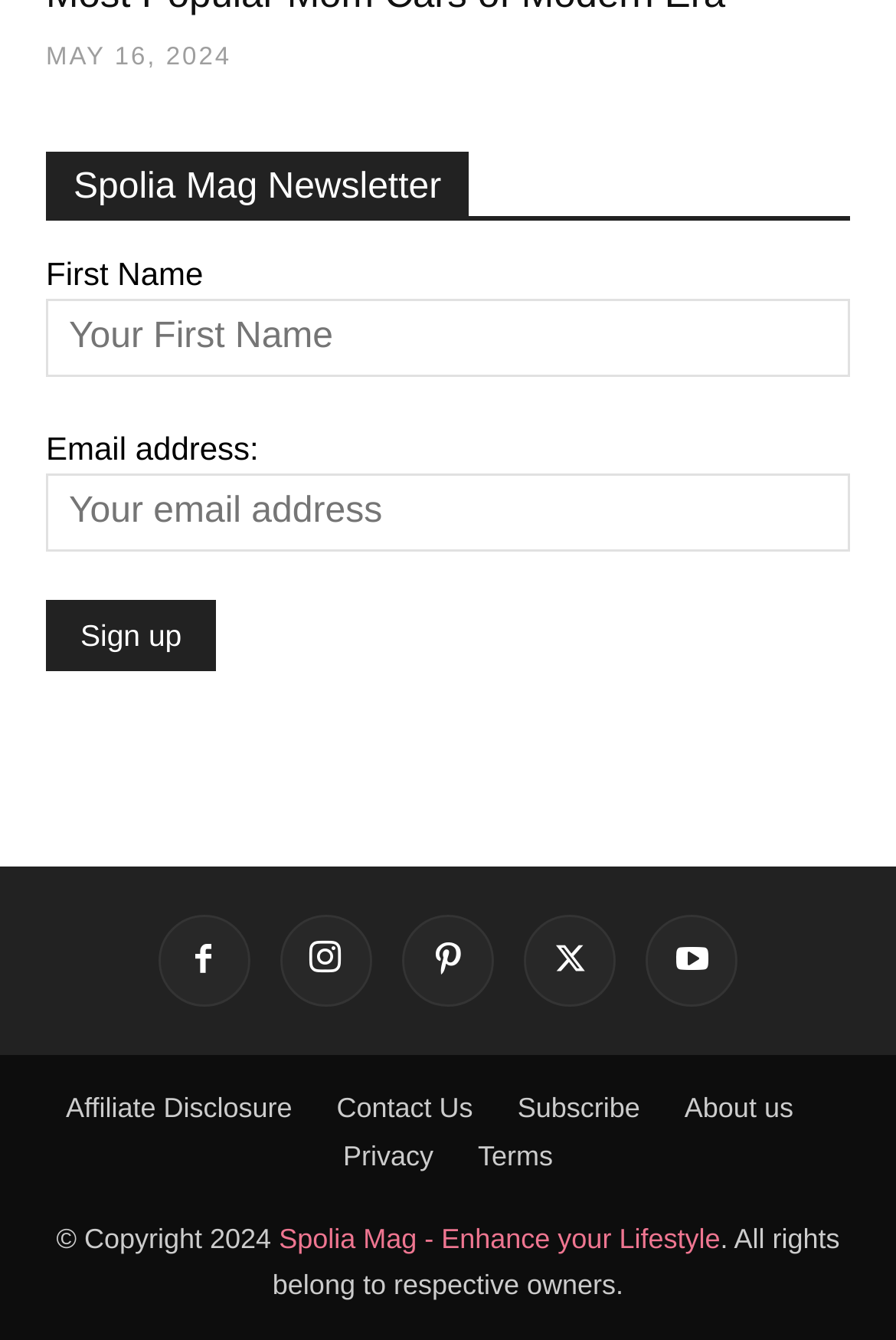Determine the bounding box coordinates of the element that should be clicked to execute the following command: "Enter your first name".

[0.051, 0.222, 0.949, 0.28]